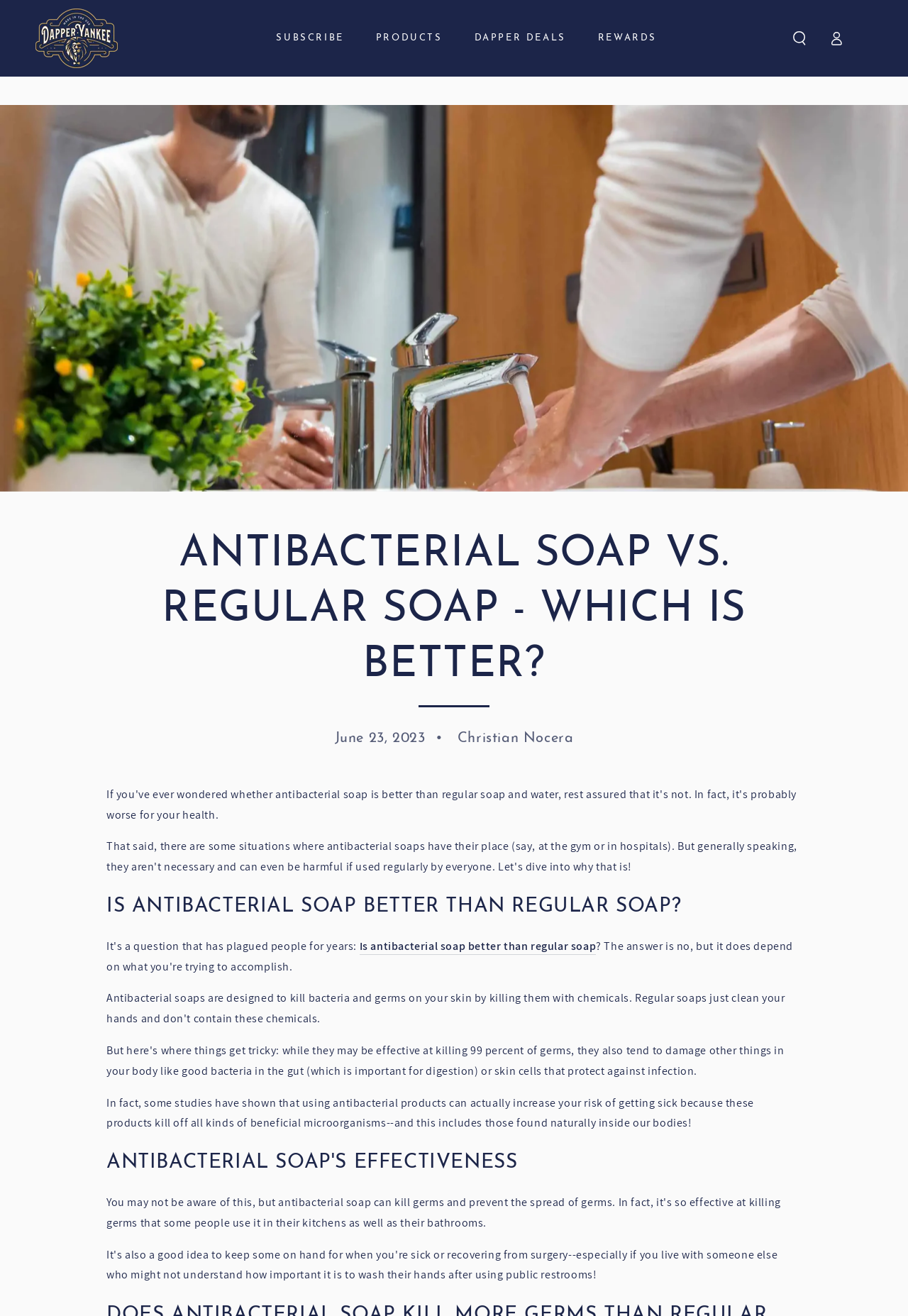Explain the webpage's design and content in an elaborate manner.

The webpage is about comparing antibacterial soap and regular soap, with a focus on whether antibacterial soap is better. At the top of the page, there is a large image taking up most of the width, with a logo of "Dapper Yankee" on the top left corner. Below the logo, there are four links in a row: "SUBSCRIBE", "PRODUCTS", "DAPPER DEALS", and "REWARDS". 

On the top right corner, there is a "Log in" link and a search icon with a disclosure triangle. Below the search icon, there is a large header that spans the width of the page, with the title "ANTIBACTERIAL SOAP VS. REGULAR SOAP - WHICH IS BETTER?" in a prominent font. 

Under the header, there is a time stamp "June 23, 2023" and the author's name "Christian Nocera". The main content of the page starts with a heading "IS ANTIBACTERIAL SOAP BETTER THAN REGULAR SOAP?" followed by a link to a related article. 

The text then explains that antibacterial soap may not be better than regular soap, citing studies that show it can increase the risk of getting sick by killing beneficial microorganisms. There is another heading "ANTIBACTERIAL SOAP'S EFFECTIVENESS" further down the page, but the content is not fully described in the accessibility tree.